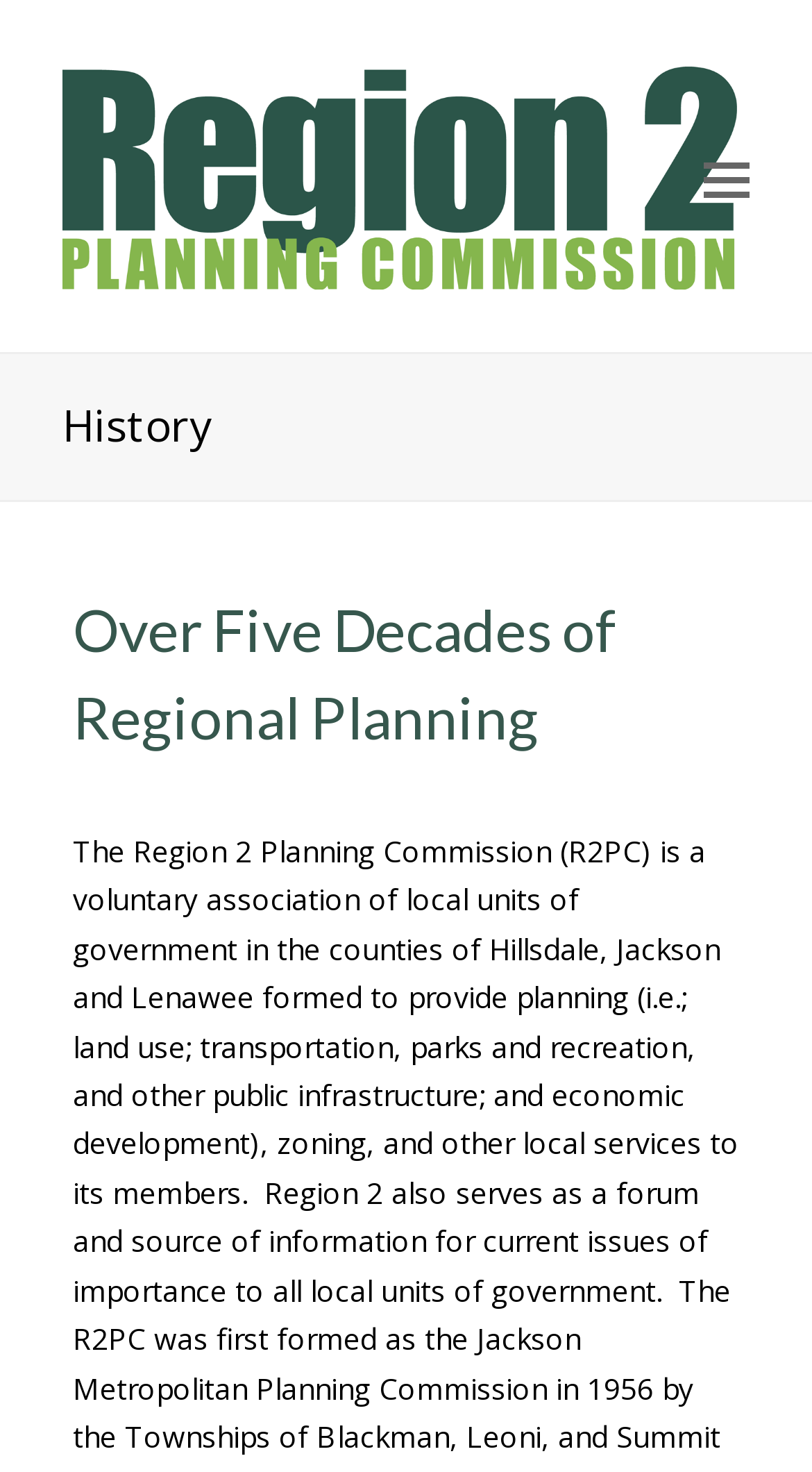Find the bounding box coordinates for the UI element that matches this description: "Open Mobile Menu".

[0.867, 0.099, 0.923, 0.141]